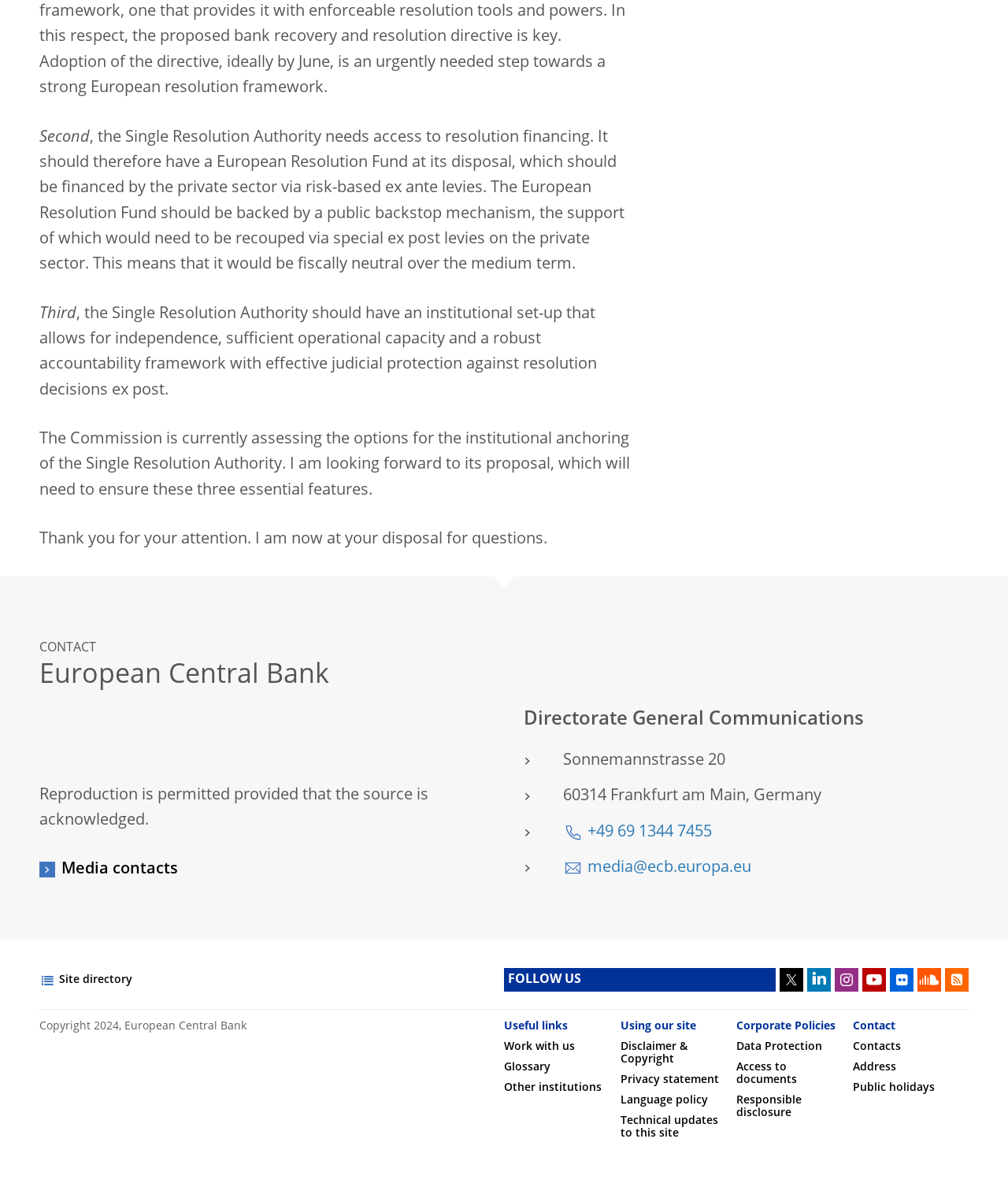Specify the bounding box coordinates of the element's area that should be clicked to execute the given instruction: "Click the 'Media contacts' link". The coordinates should be four float numbers between 0 and 1, i.e., [left, top, right, bottom].

[0.039, 0.716, 0.48, 0.735]